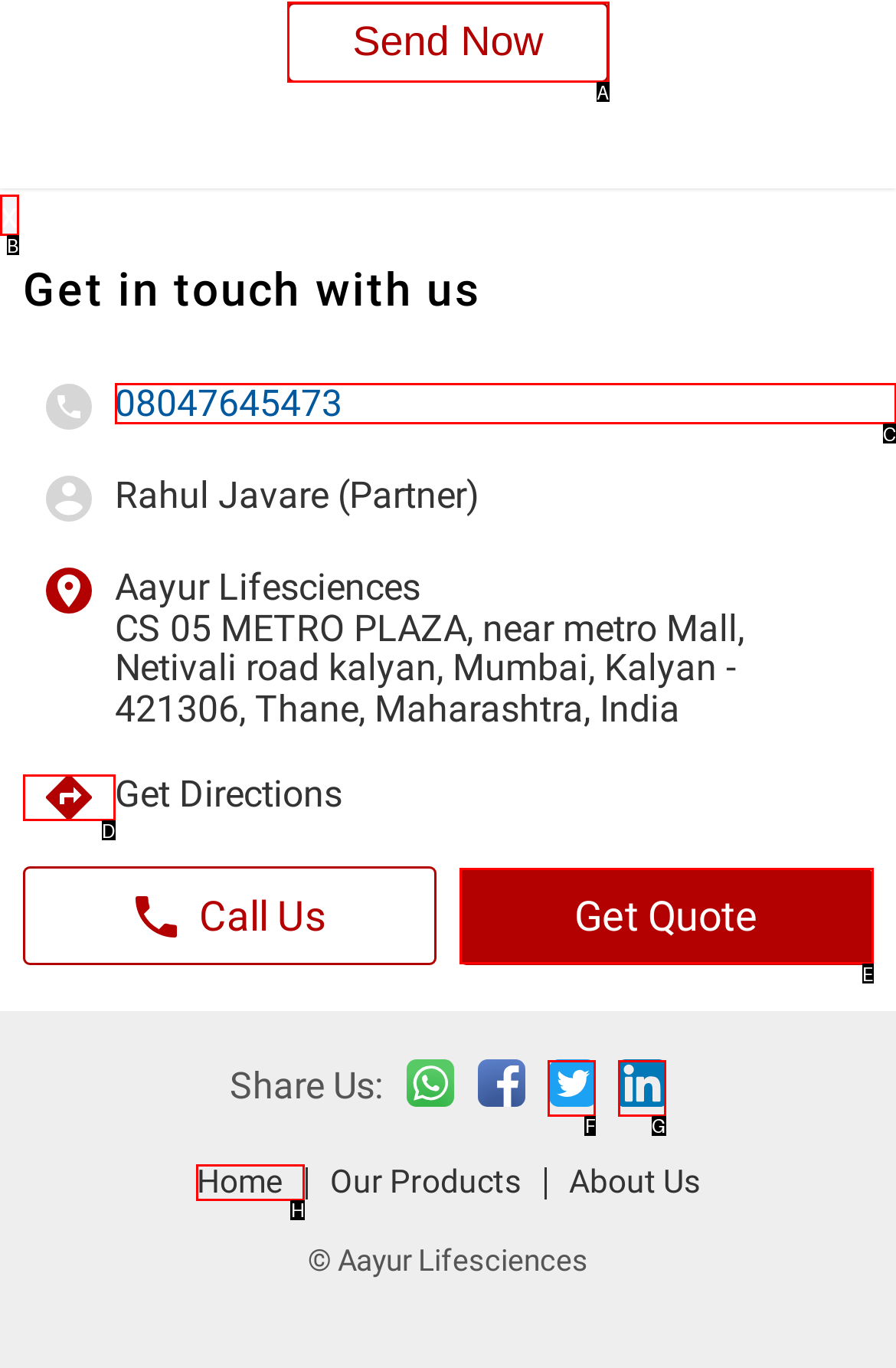Determine which HTML element corresponds to the description: 08047645473. Provide the letter of the correct option.

C